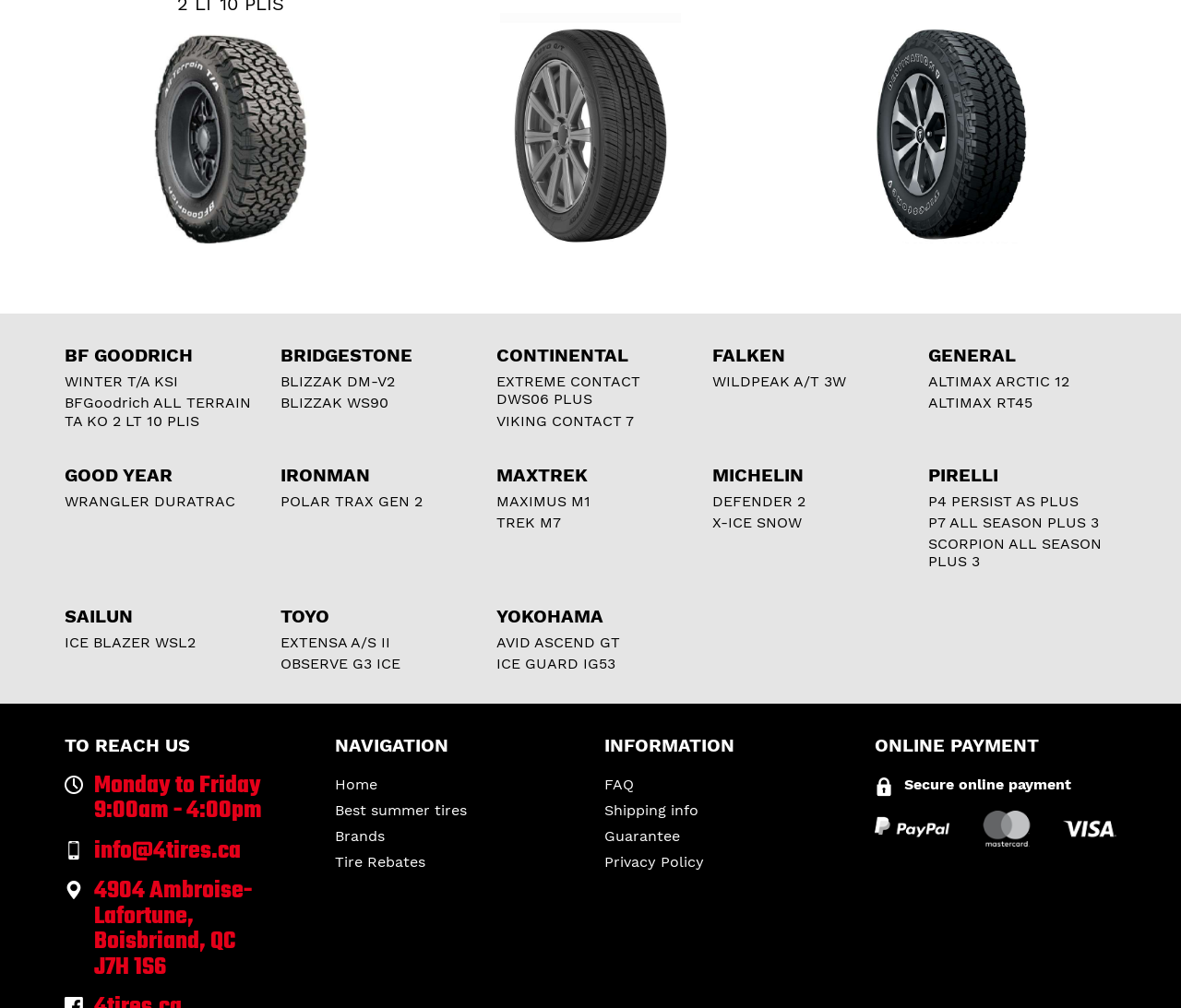Show the bounding box coordinates for the element that needs to be clicked to execute the following instruction: "Contact us". Provide the coordinates in the form of four float numbers between 0 and 1, i.e., [left, top, right, bottom].

[0.055, 0.728, 0.161, 0.75]